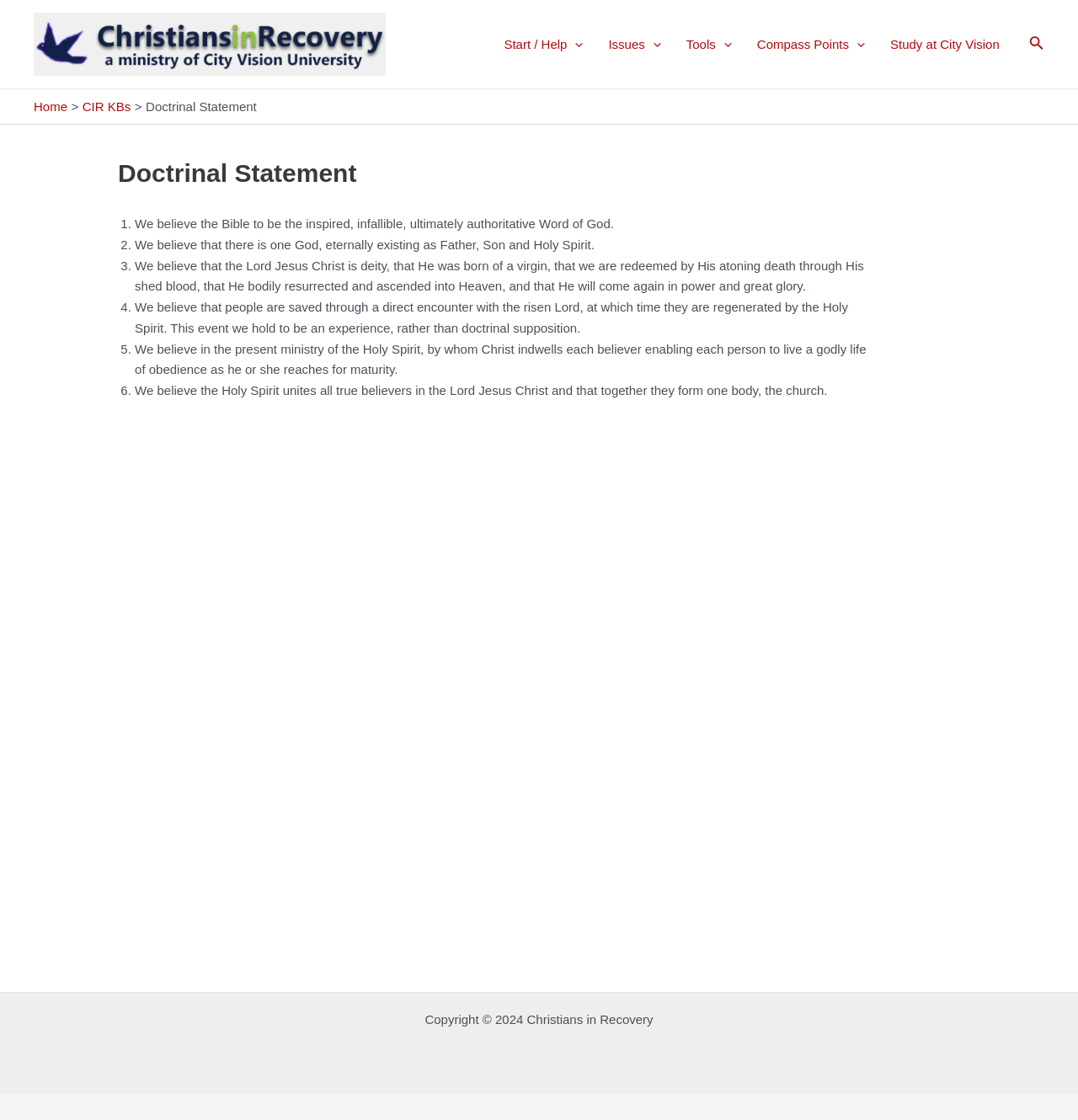What is the copyright year of the website? Please answer the question using a single word or phrase based on the image.

2024